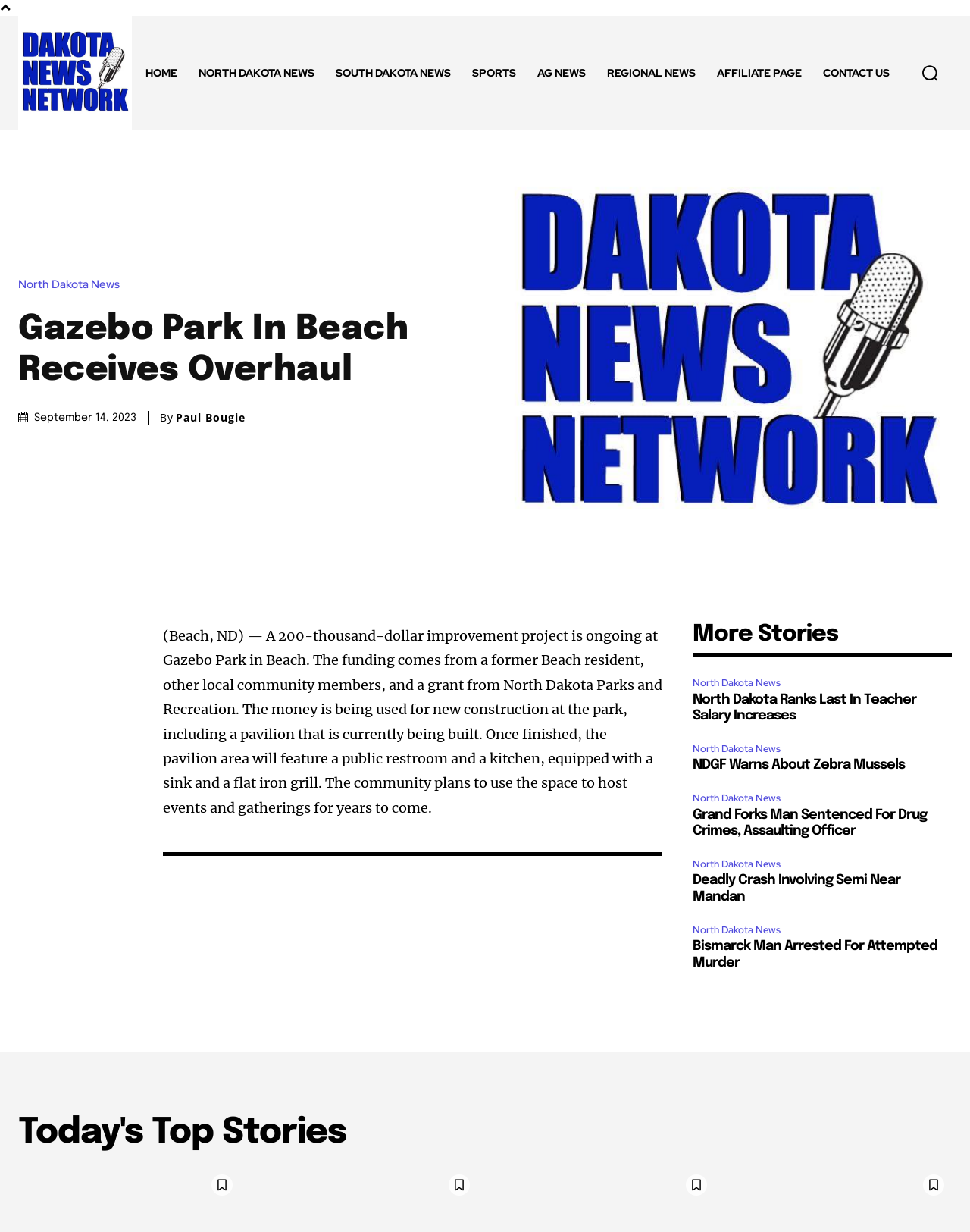Determine the bounding box of the UI element mentioned here: "South Dakota News". The coordinates must be in the format [left, top, right, bottom] with values ranging from 0 to 1.

[0.335, 0.034, 0.476, 0.084]